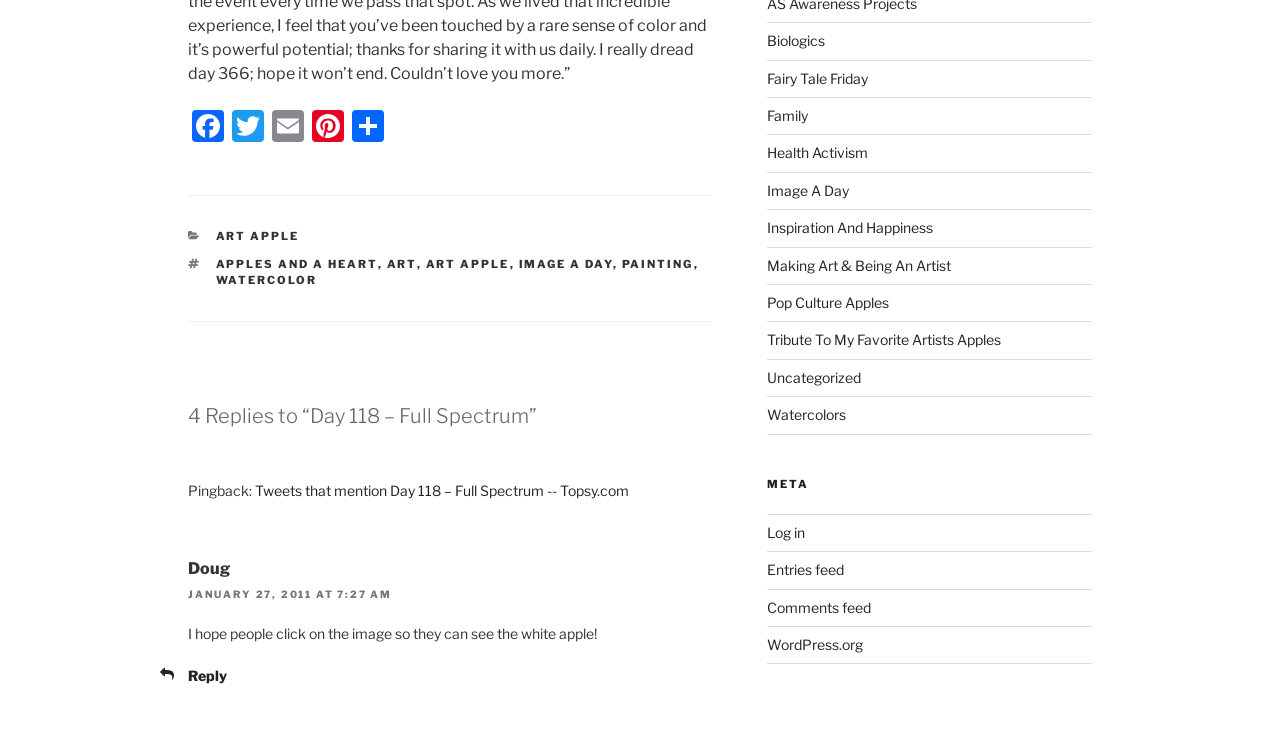Kindly determine the bounding box coordinates for the area that needs to be clicked to execute this instruction: "View replies to 'Day 118 – Full Spectrum'".

[0.147, 0.538, 0.556, 0.575]